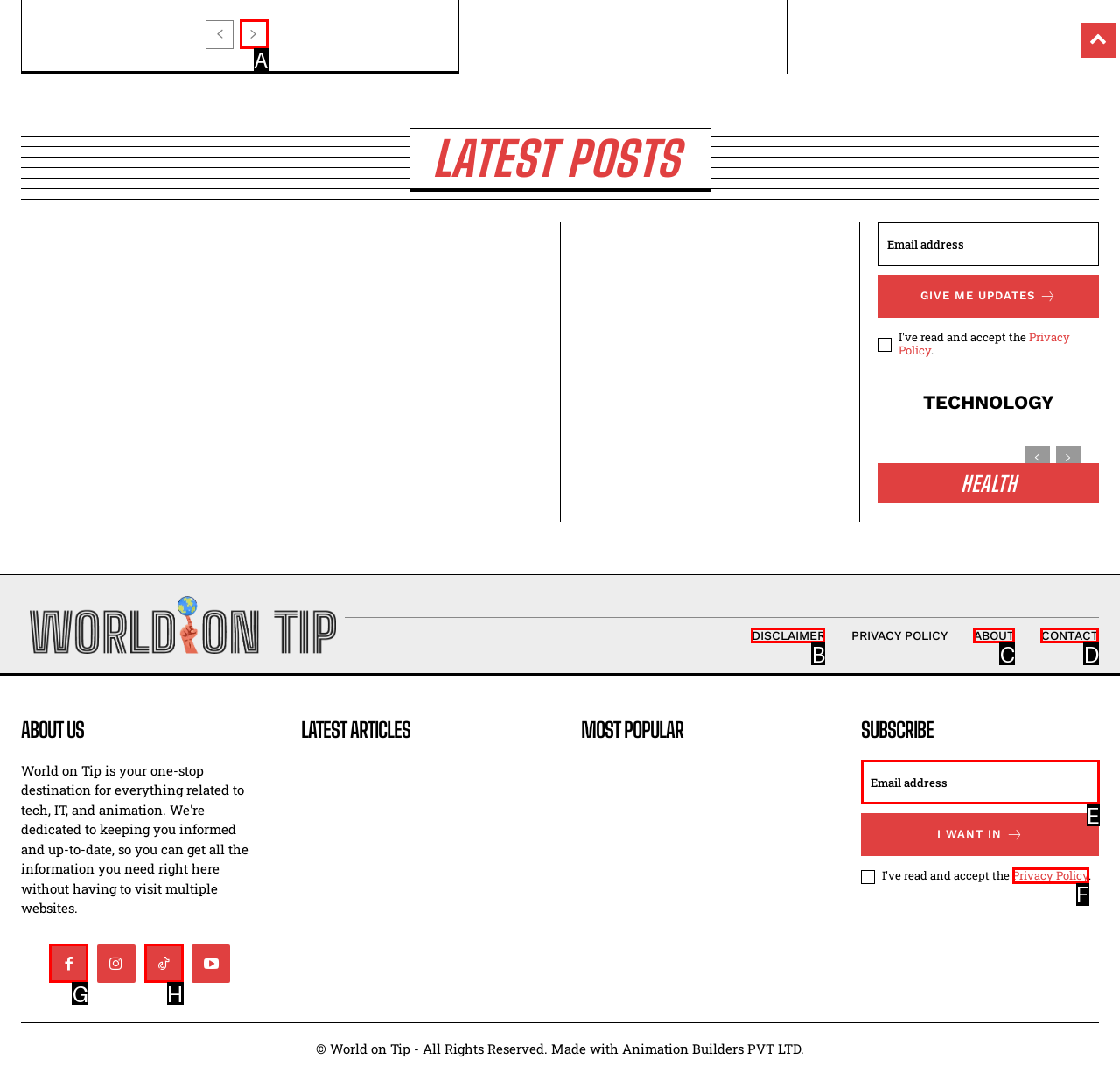Identify the HTML element that corresponds to the following description: Privacy Policy Provide the letter of the best matching option.

F